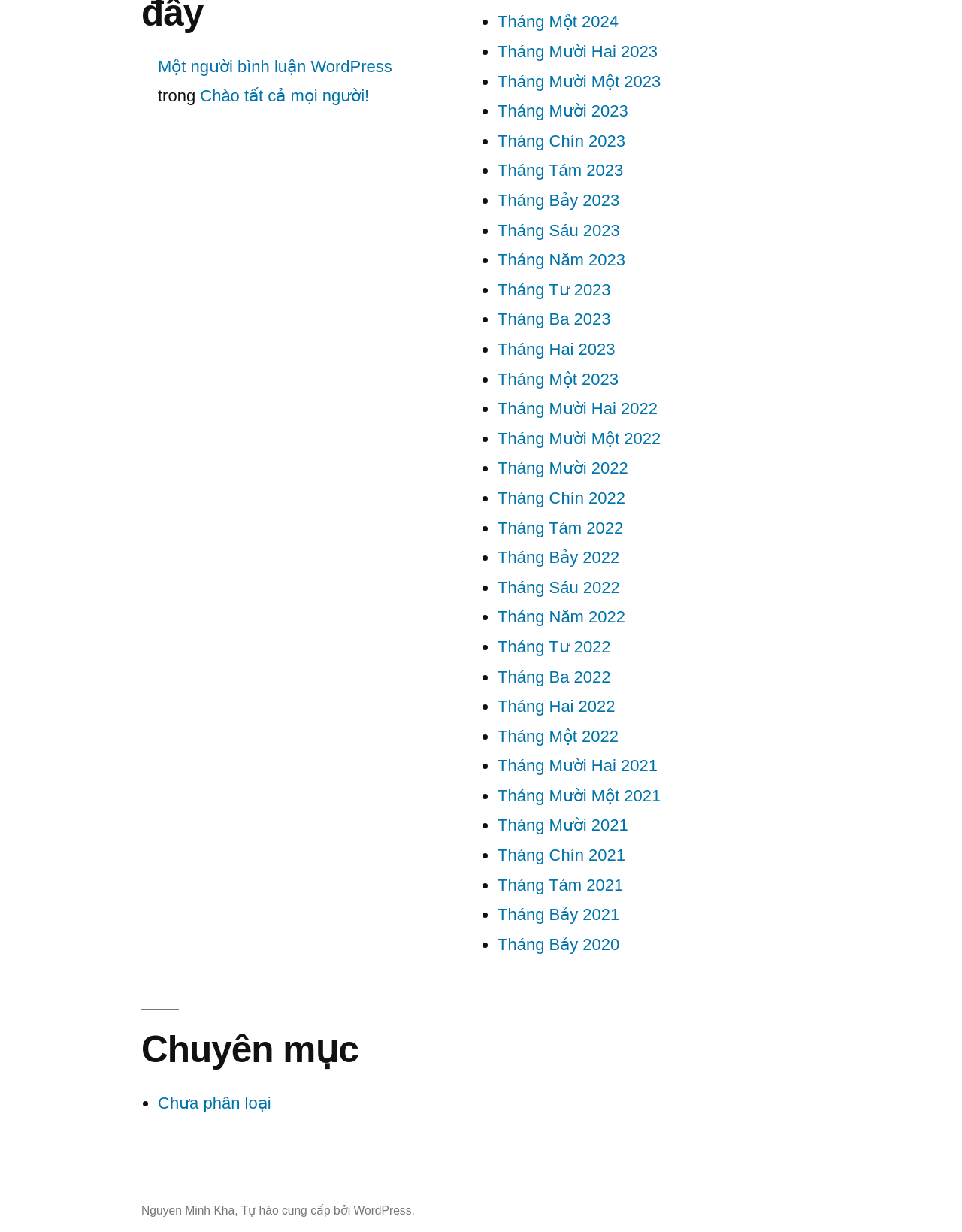What is the website powered by?
Refer to the image and provide a concise answer in one word or phrase.

WordPress